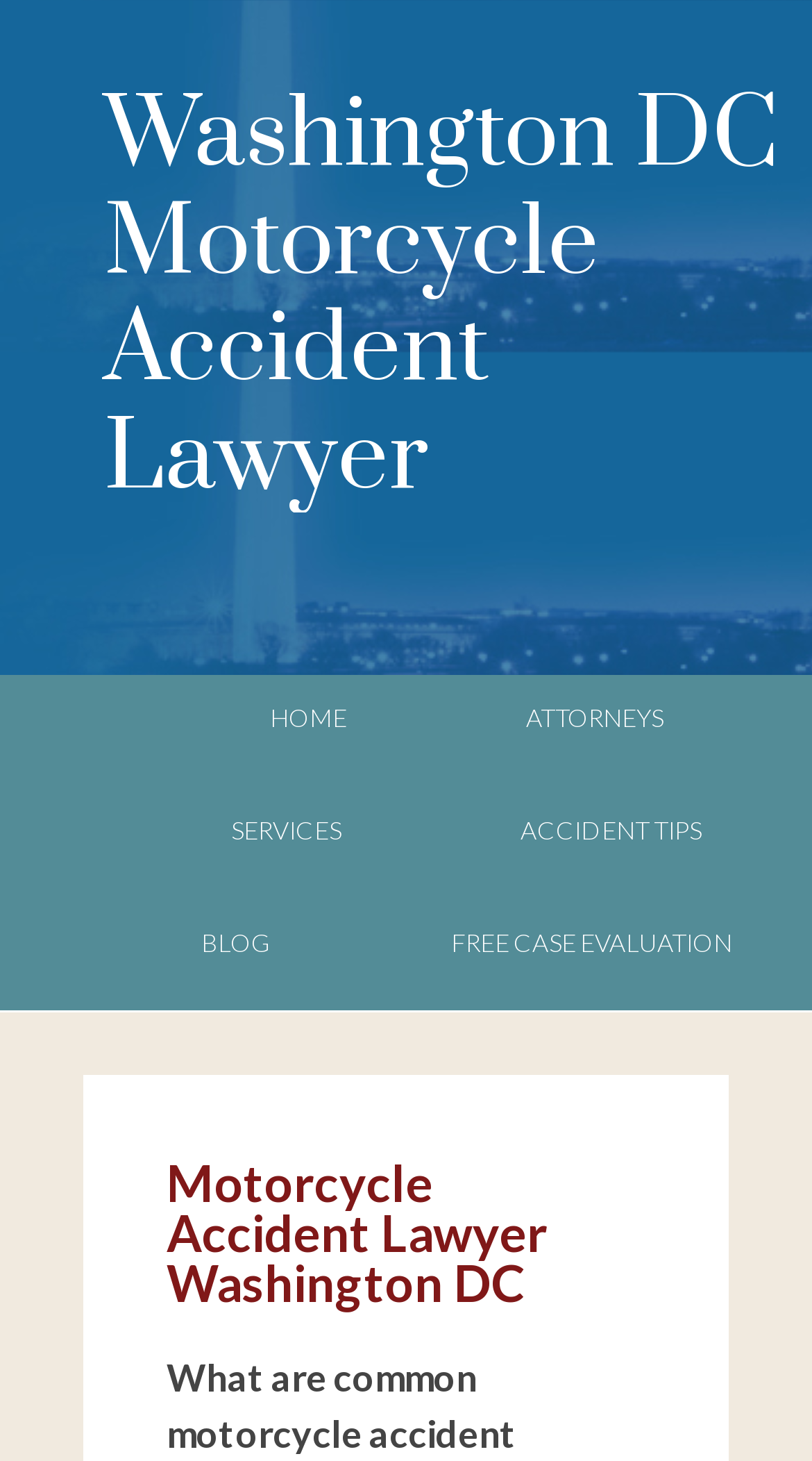Answer the question below in one word or phrase:
What type of lawyer is this website about?

Motorcycle Accident Lawyer